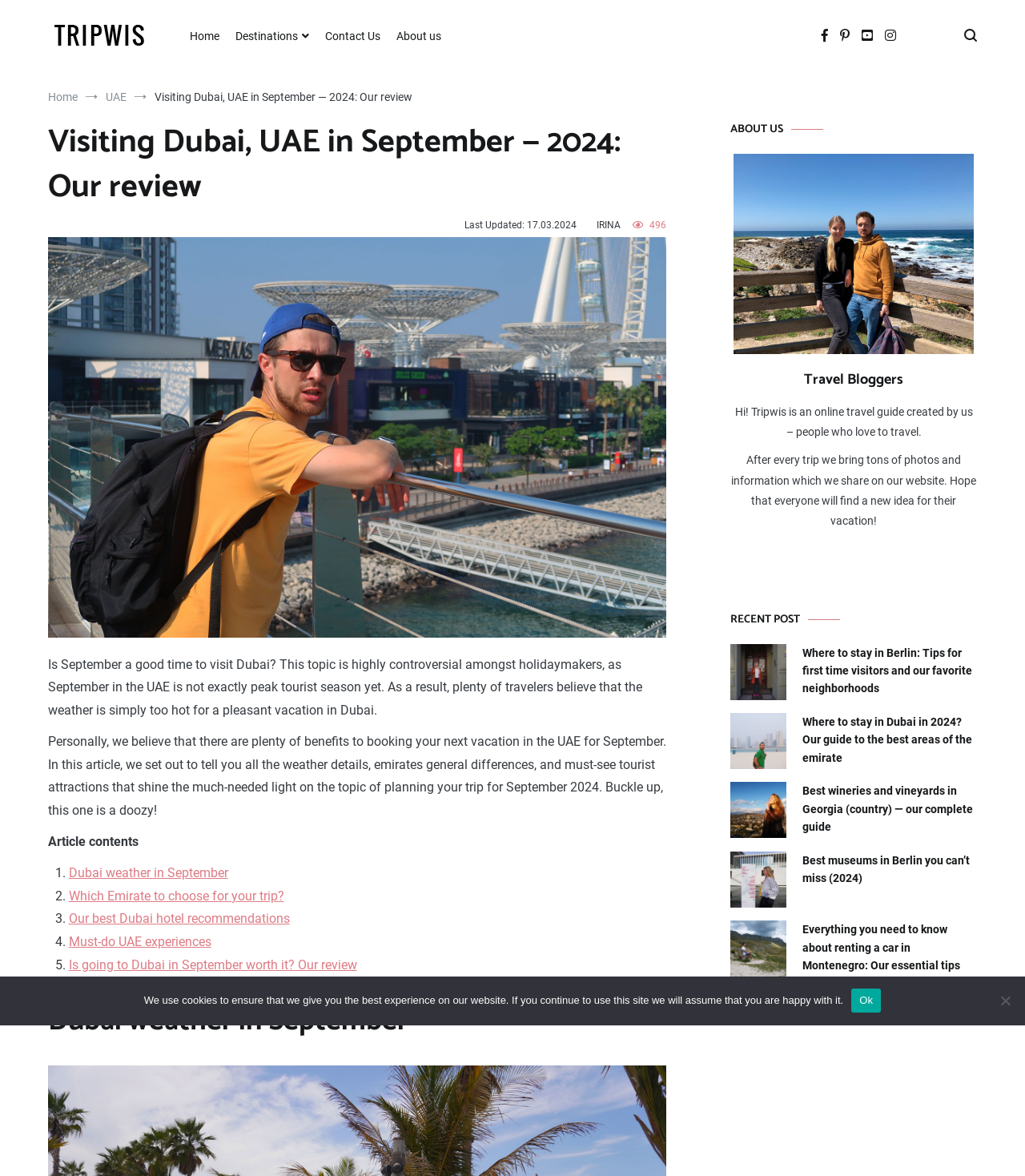Generate a comprehensive caption for the webpage you are viewing.

This webpage is about visiting Dubai in September, providing an in-depth review of the experience. At the top, there is a navigation bar with links to "Home", "Destinations", "Contact Us", and "About us". Below the navigation bar, there is a breadcrumbs section showing the current page's location in the website's hierarchy.

The main content of the page is divided into sections. The first section has a heading "Visiting Dubai, UAE in September — 2024: Our review" and a brief introduction to the topic. Below the introduction, there is an image related to Dubai in September.

The next section is an article contents list, which outlines the topics that will be covered in the article. The topics include Dubai weather in September, which Emirate to choose for the trip, hotel recommendations, must-do UAE experiences, and a review of whether visiting Dubai in September is worth it.

Following the article contents list, there are sections dedicated to each of the outlined topics. The first topic, "Dubai weather in September", has a heading and a brief description.

On the right side of the page, there is a section about the website's authors, titled "ABOUT US". This section has a brief introduction to the website and its creators, who are travel bloggers.

Below the "ABOUT US" section, there is a "RECENT POST" section, which lists several recent articles published on the website. Each article has a link to its corresponding webpage.

At the bottom of the page, there is a "Cookie Notice" dialog that informs users about the website's use of cookies. The dialog has an "Ok" button to acknowledge the notice.

Throughout the page, there are several links to other pages on the website, including the homepage, destinations, and contact information. There are also social media links and a search icon at the top right corner of the page.